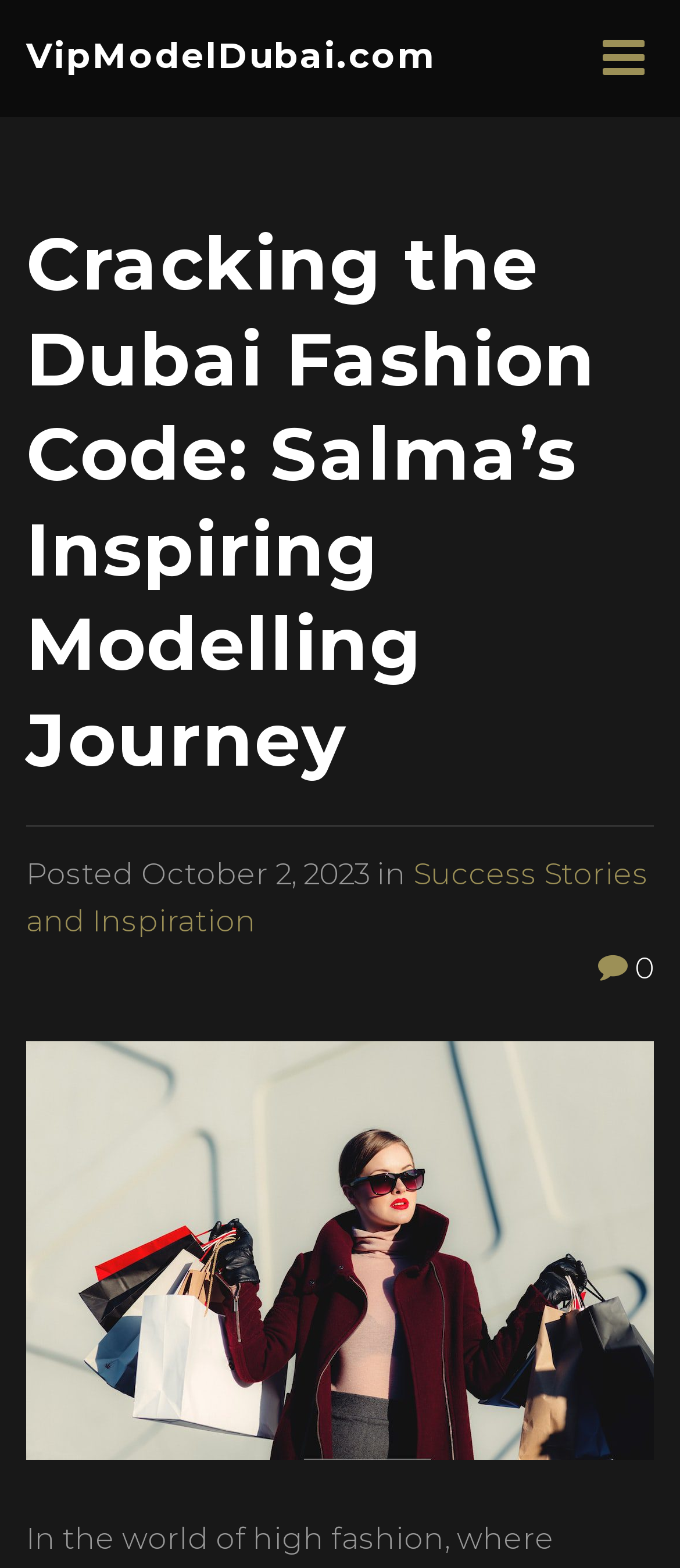Predict the bounding box for the UI component with the following description: "Success Stories and Inspiration".

[0.038, 0.546, 0.954, 0.598]